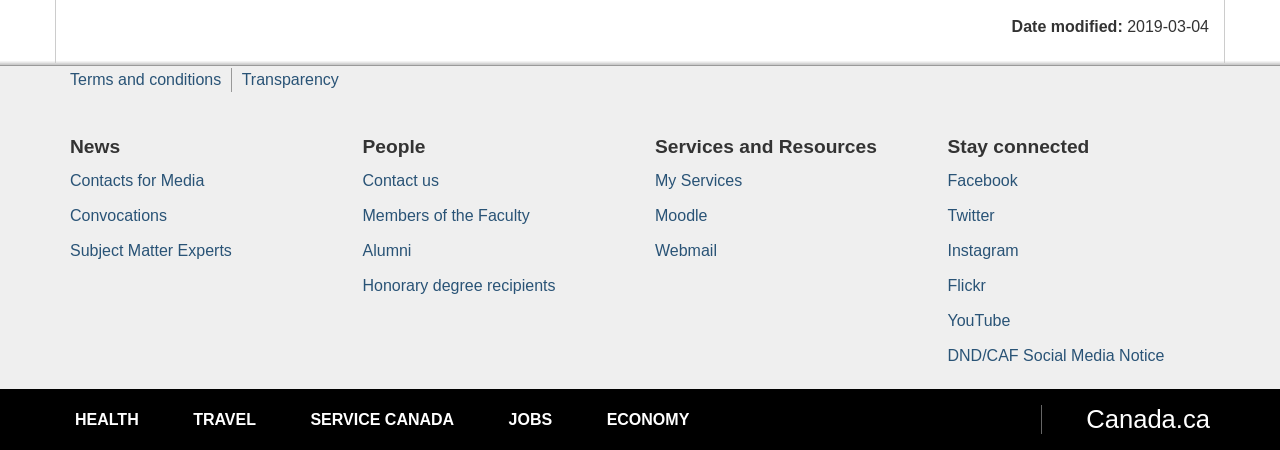Extract the bounding box coordinates for the UI element described as: "Terms and conditions".

[0.055, 0.158, 0.173, 0.196]